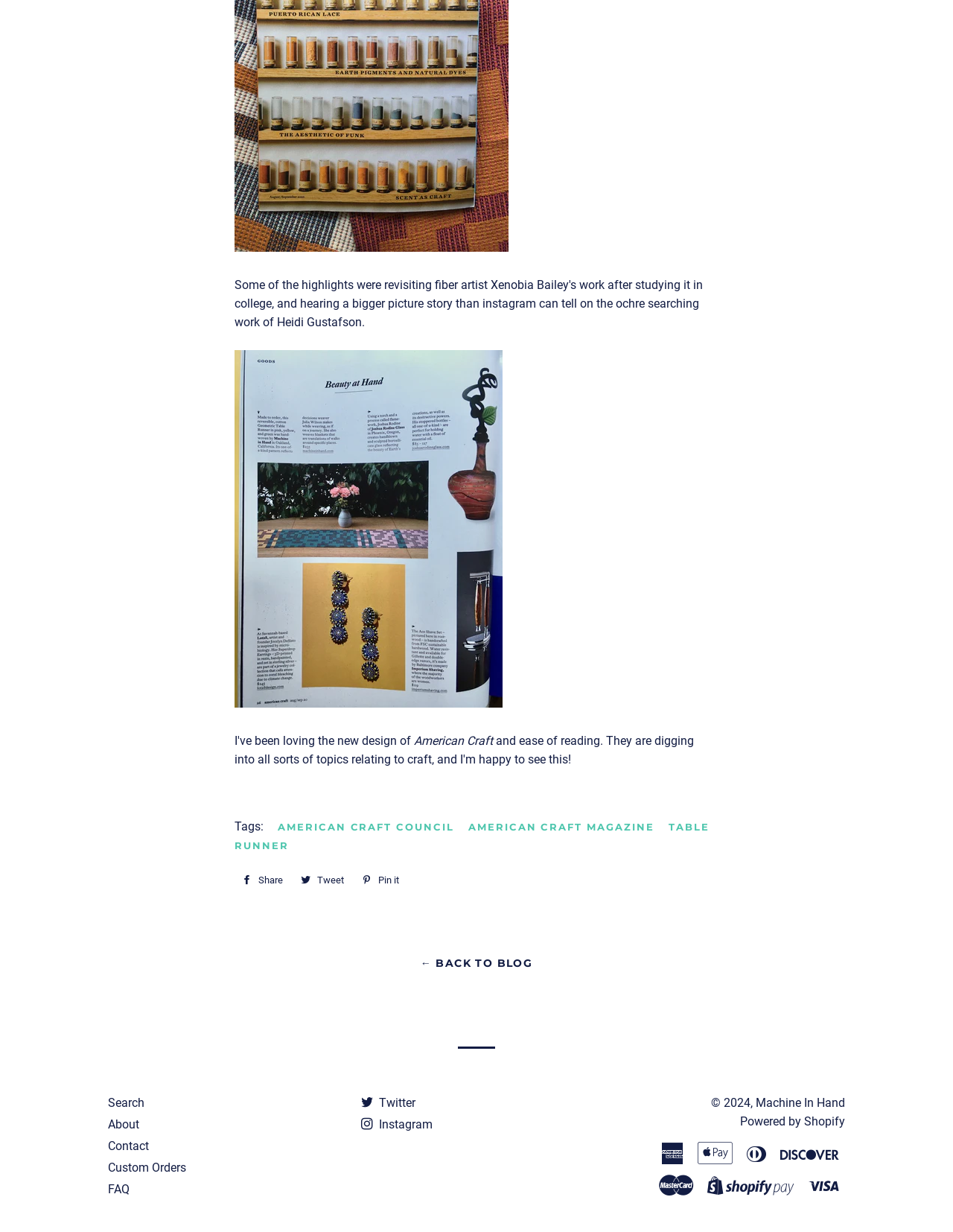Determine the bounding box coordinates for the UI element described. Format the coordinates as (top-left x, top-left y, bottom-right x, bottom-right y) and ensure all values are between 0 and 1. Element description: ← Back to Blog

[0.441, 0.776, 0.559, 0.787]